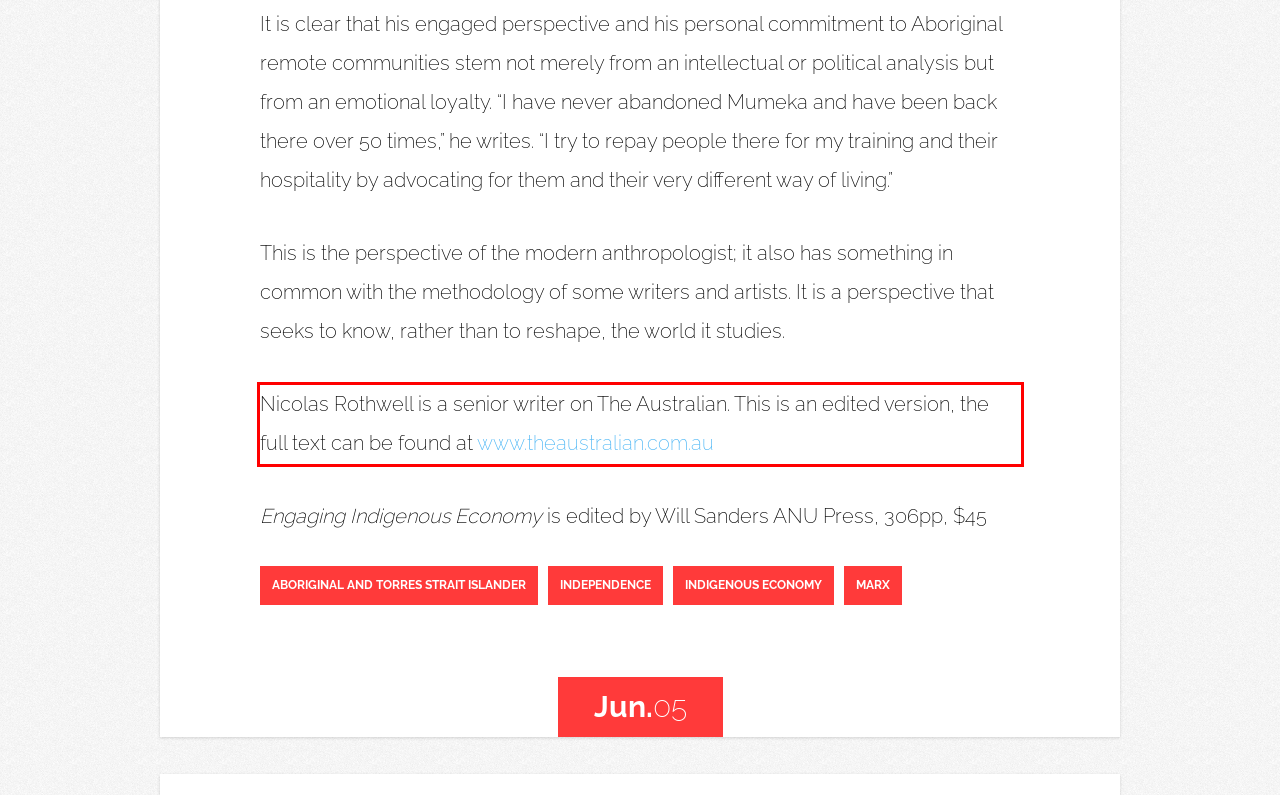You are provided with a screenshot of a webpage that includes a UI element enclosed in a red rectangle. Extract the text content inside this red rectangle.

Nicolas Rothwell is a senior writer on The Australian. This is an edited version, the full text can be found at www.theaustralian.com.au